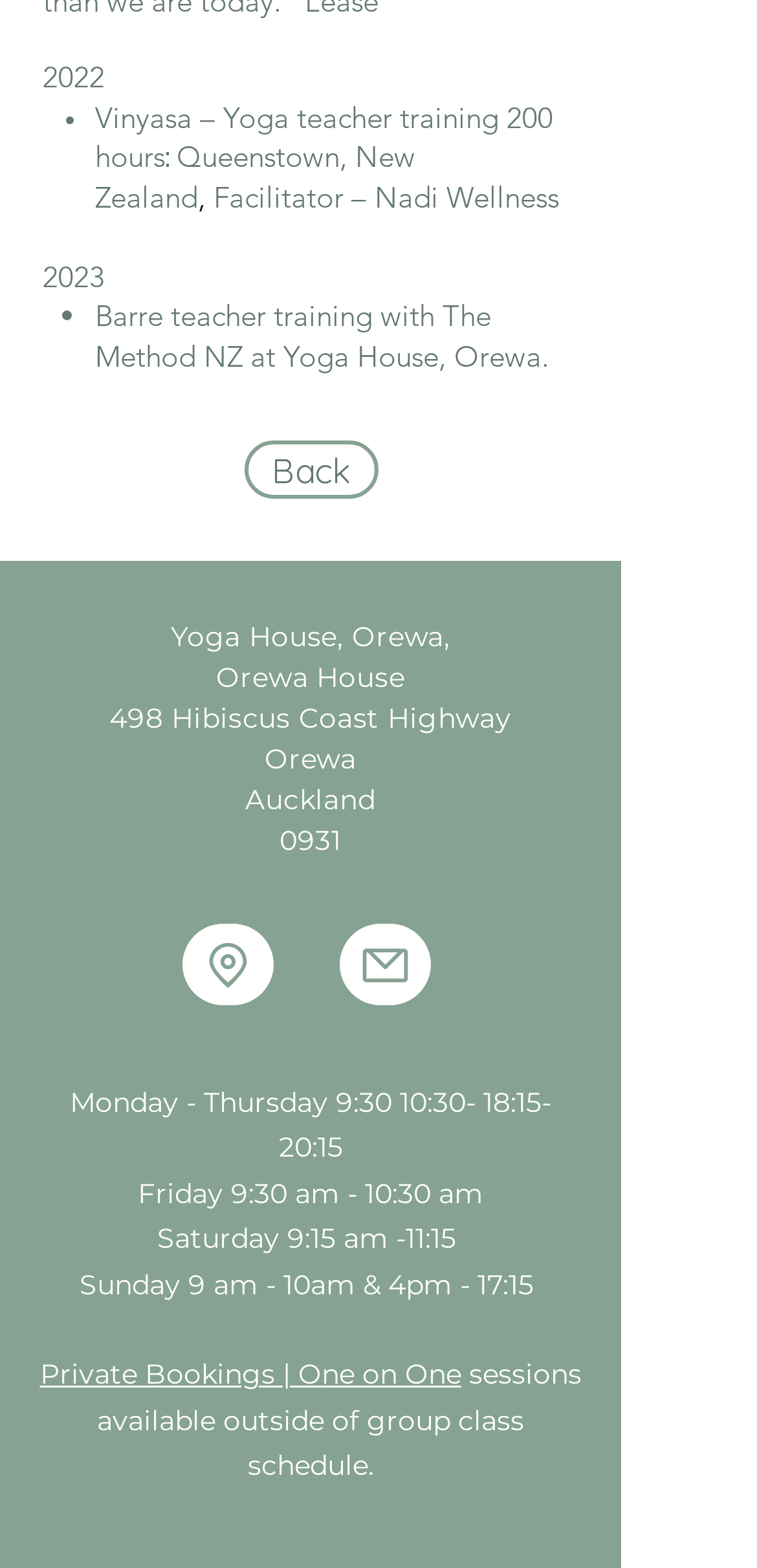Is private booking available?
Please give a detailed and thorough answer to the question, covering all relevant points.

I found the link 'Private Bookings | One on One' which implies that private booking is available.